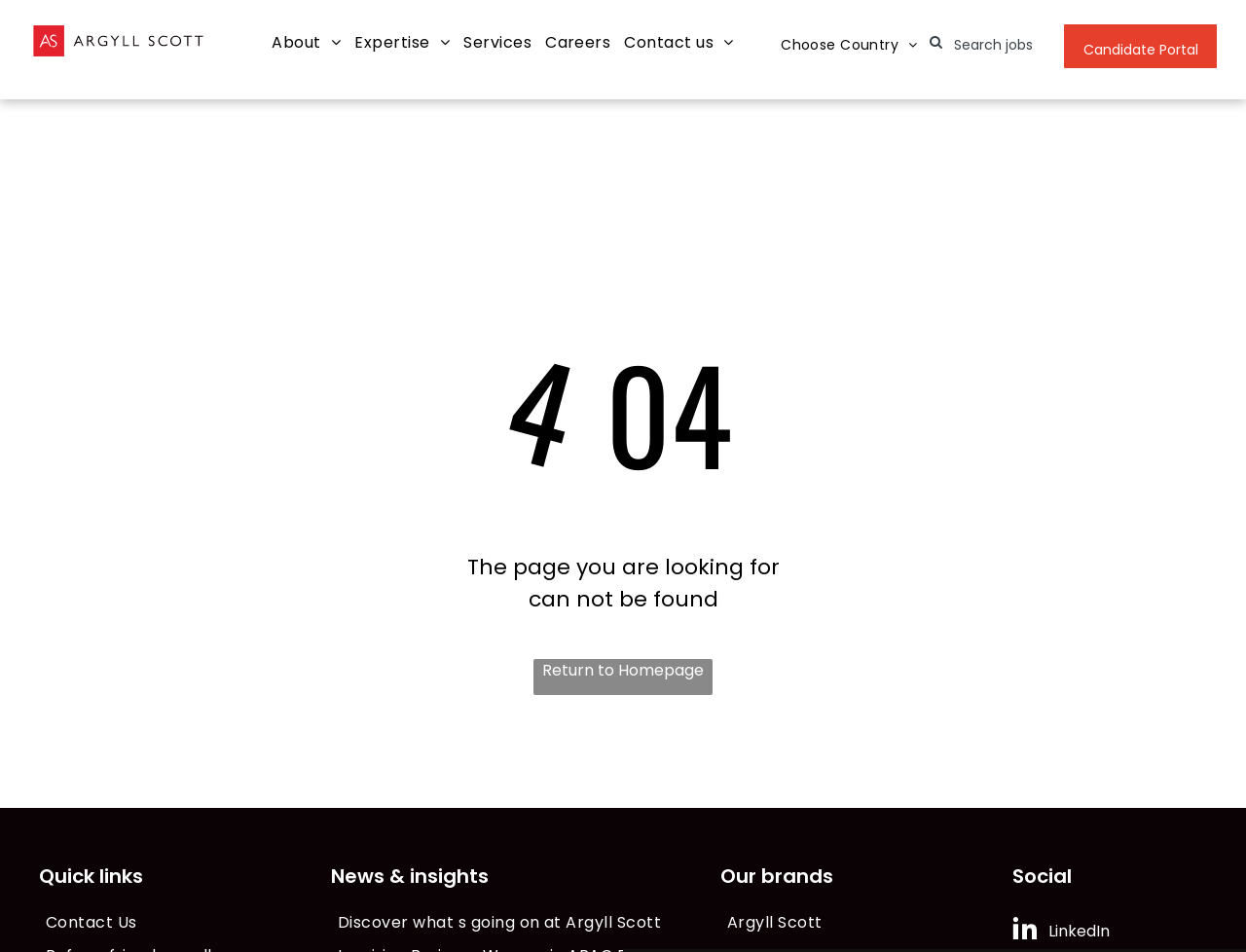Please provide a brief answer to the following inquiry using a single word or phrase:
What is the text of the first menu item?

About